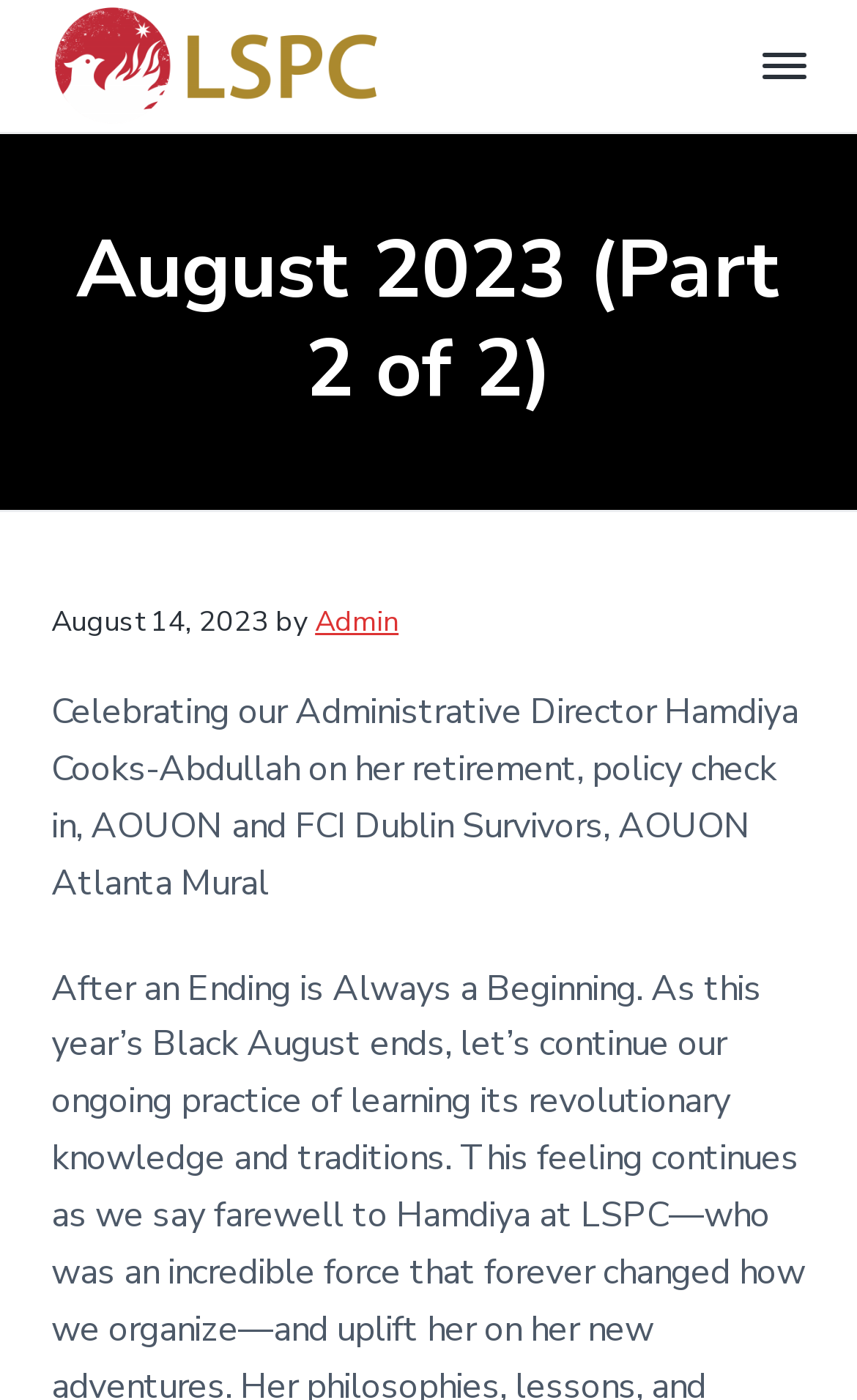Based on the image, please elaborate on the answer to the following question:
What is the purpose of the three links at the top?

I inferred the purpose of the links by looking at their text content, which suggests that they are used to navigate to different parts of the webpage.